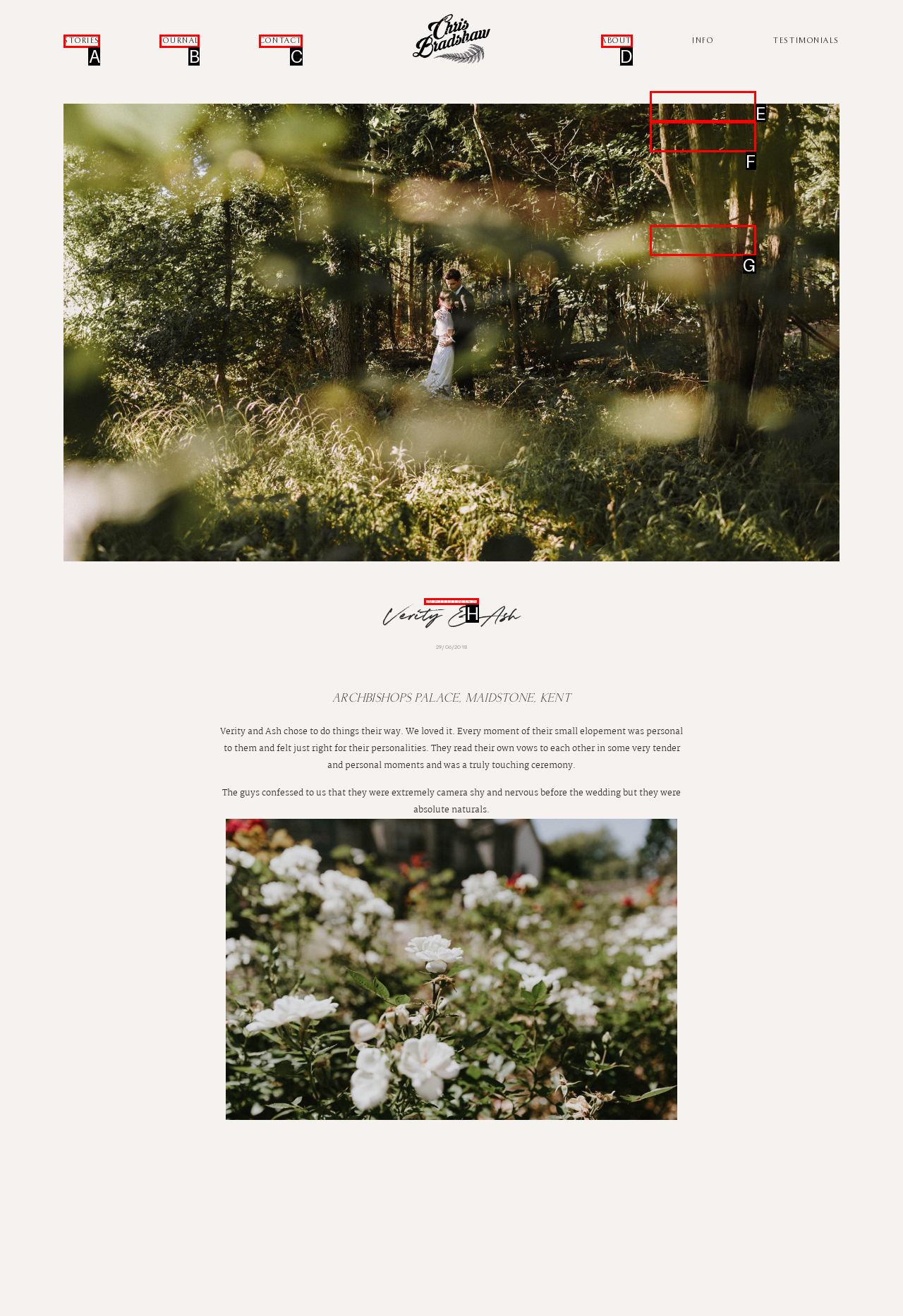Identify which HTML element aligns with the description: See other events
Answer using the letter of the correct choice from the options available.

None